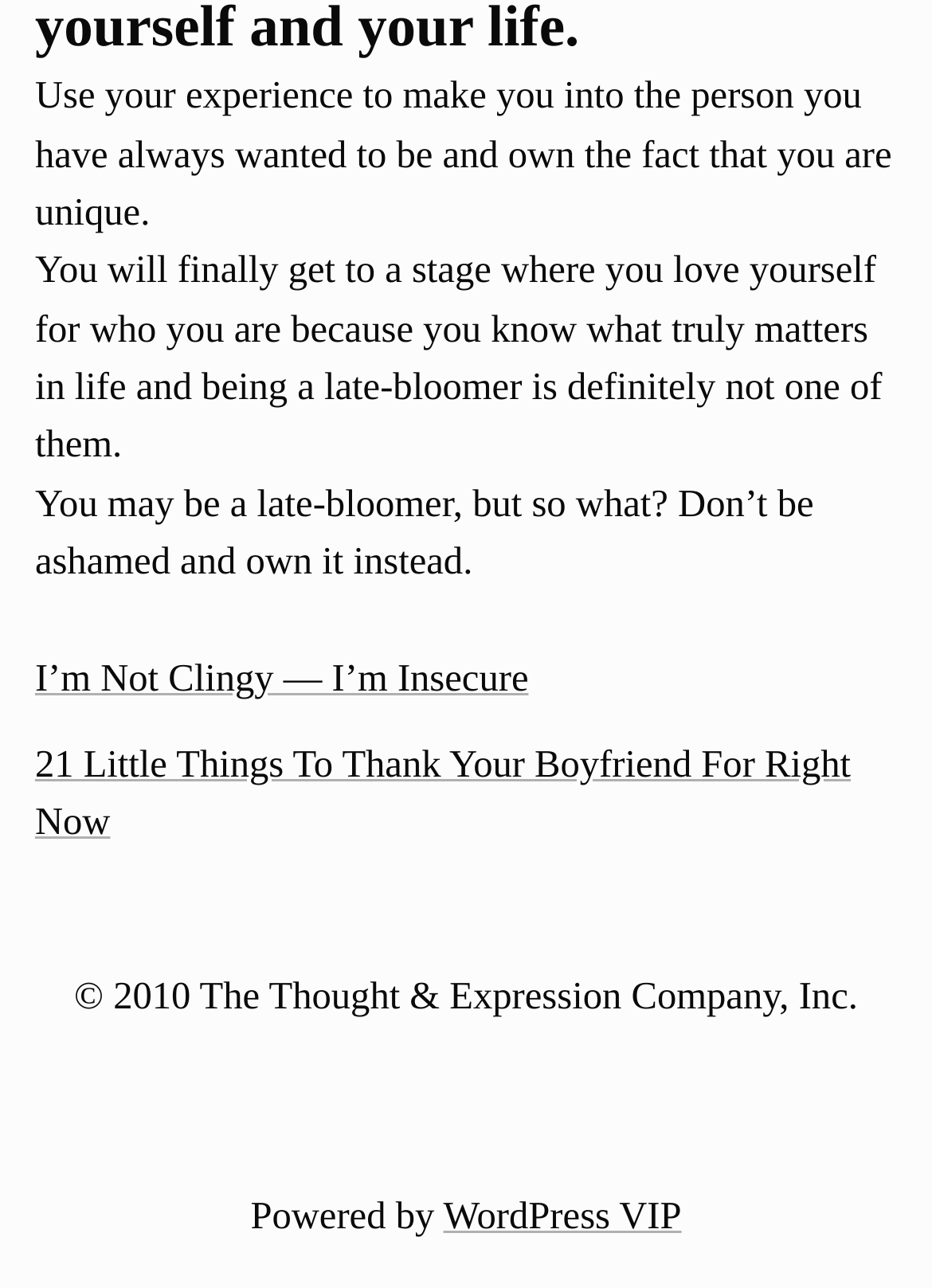Determine the bounding box coordinates of the UI element that matches the following description: "WordPress VIP". The coordinates should be four float numbers between 0 and 1 in the format [left, top, right, bottom].

[0.476, 0.927, 0.731, 0.96]